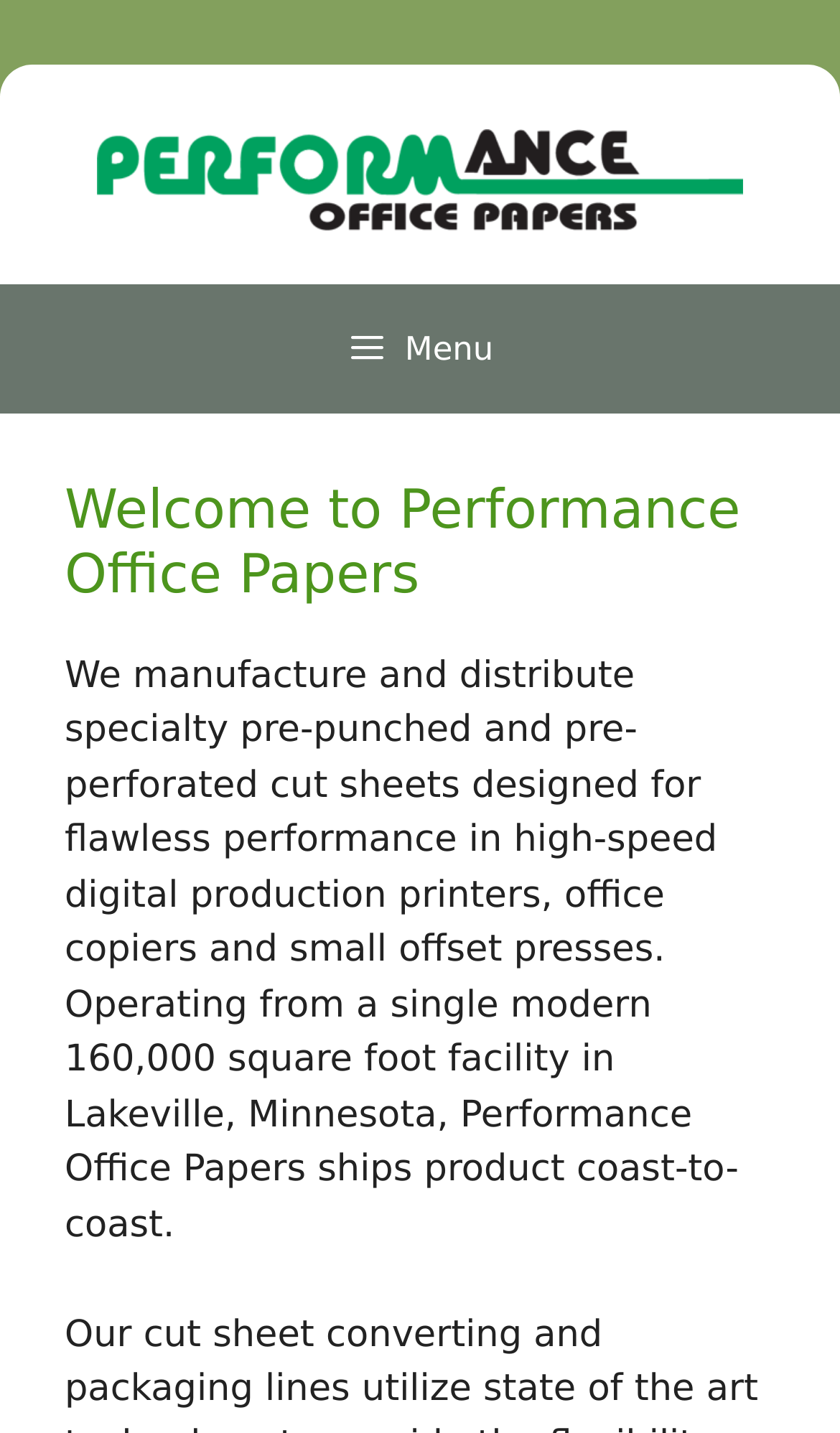What type of products does the company manufacture?
Refer to the image and provide a detailed answer to the question.

The company's product type is mentioned in the first sentence of the paragraph of text that describes the company's operations. It states that the company manufactures and distributes specialty pre-punched and pre-perforated cut sheets.